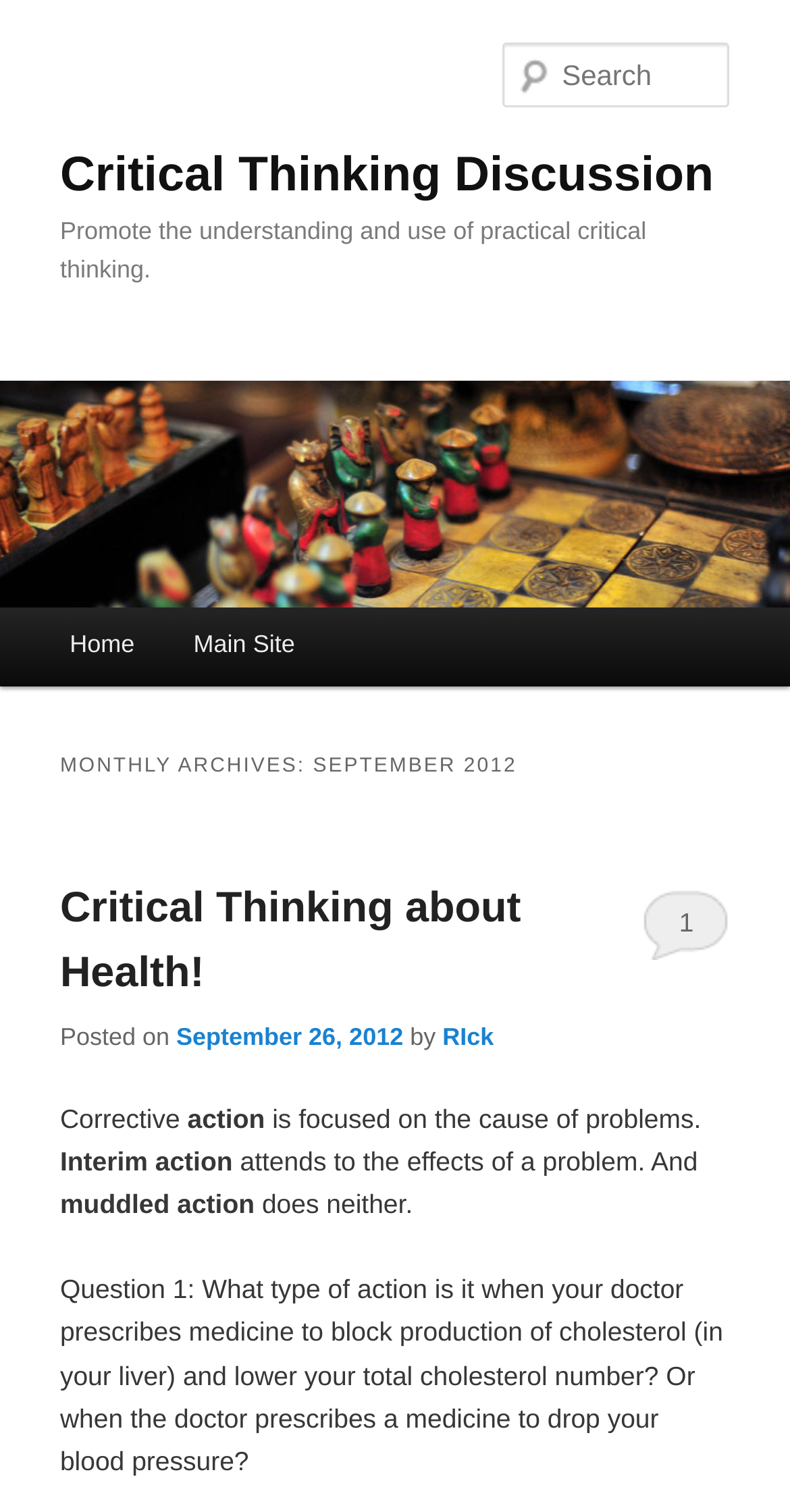Find the UI element described as: "September 26, 2012" and predict its bounding box coordinates. Ensure the coordinates are four float numbers between 0 and 1, [left, top, right, bottom].

[0.223, 0.676, 0.51, 0.695]